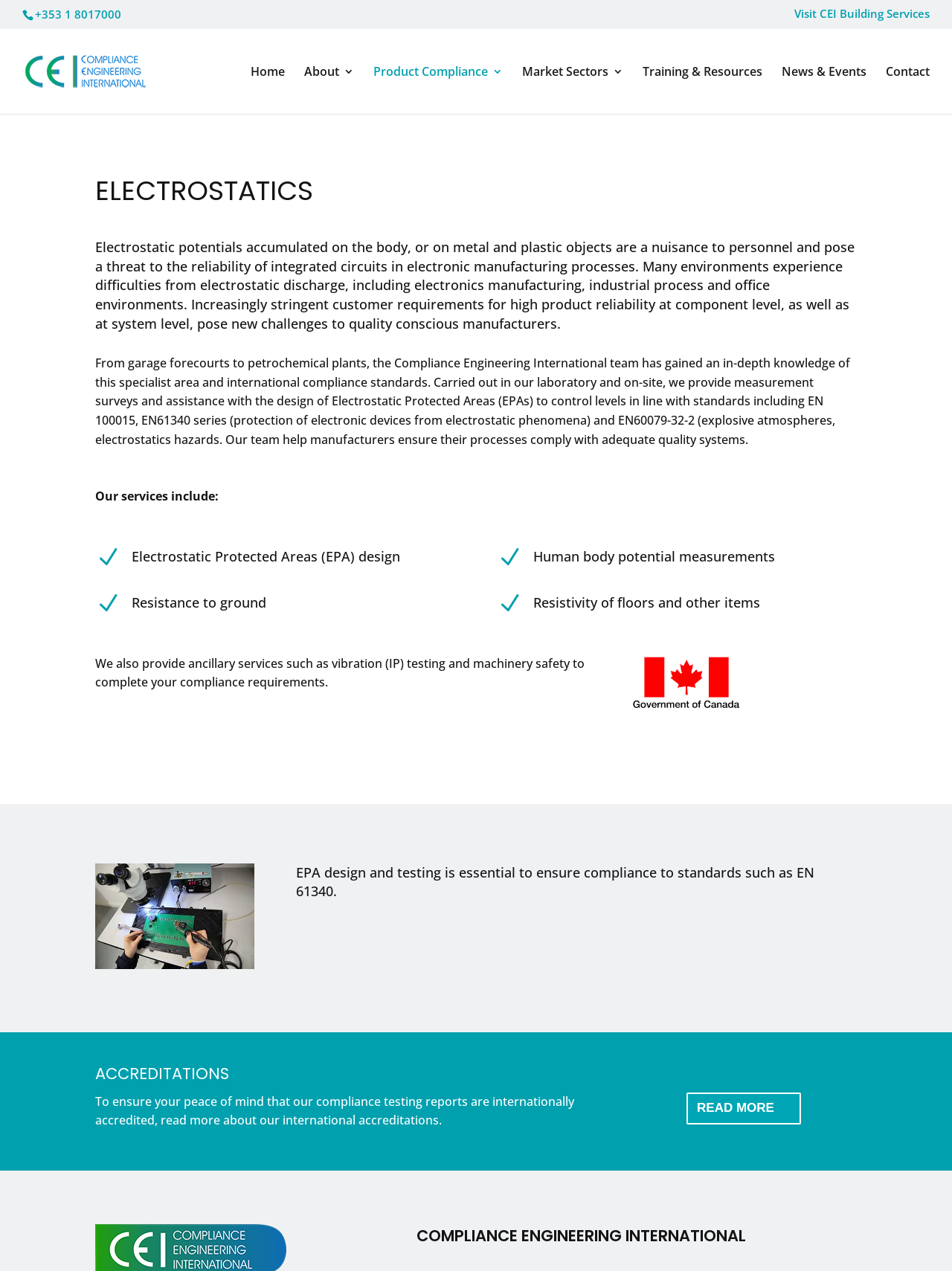Please identify the bounding box coordinates for the region that you need to click to follow this instruction: "Read more about accreditations".

[0.721, 0.859, 0.841, 0.885]